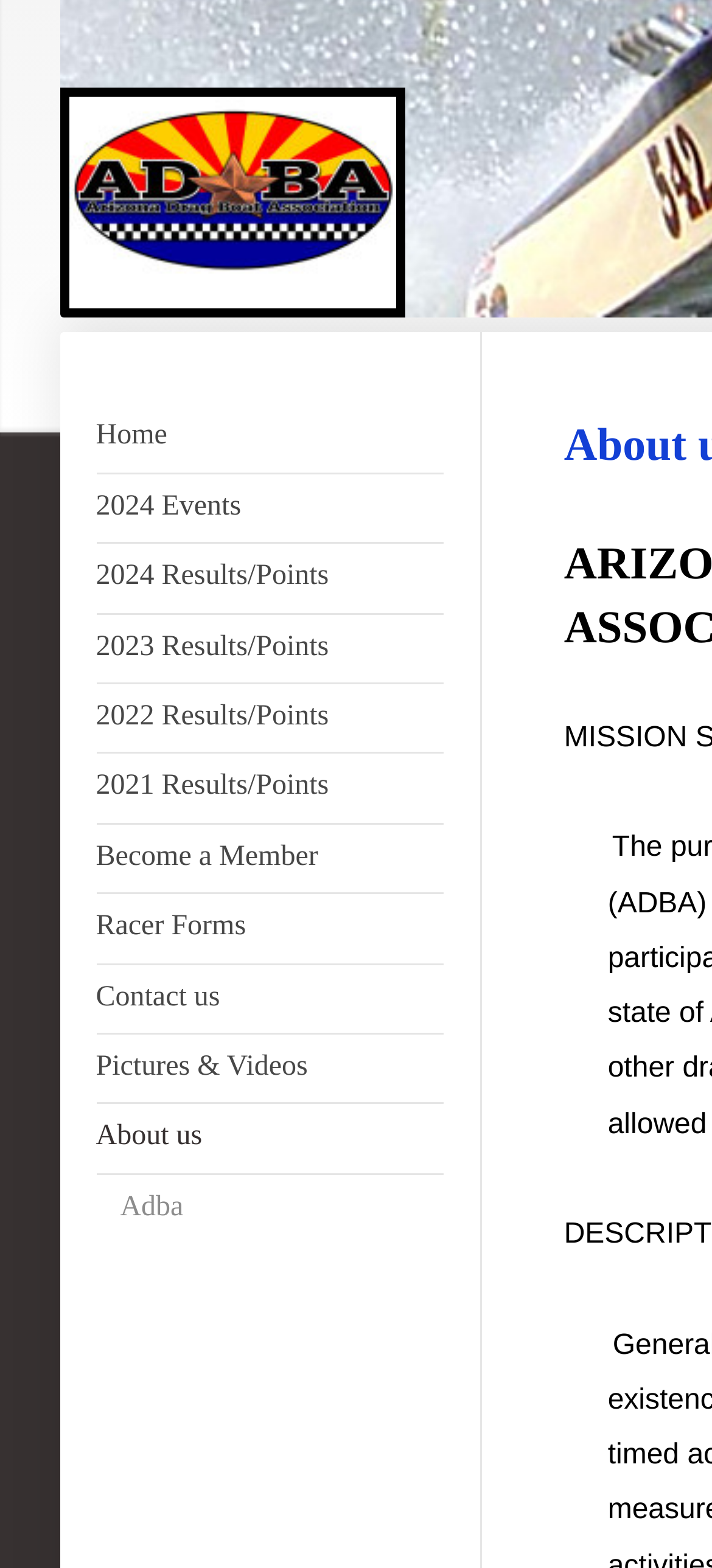Please find the bounding box coordinates (top-left x, top-left y, bottom-right x, bottom-right y) in the screenshot for the UI element described as follows: 2022 Results/Points

[0.135, 0.435, 0.623, 0.481]